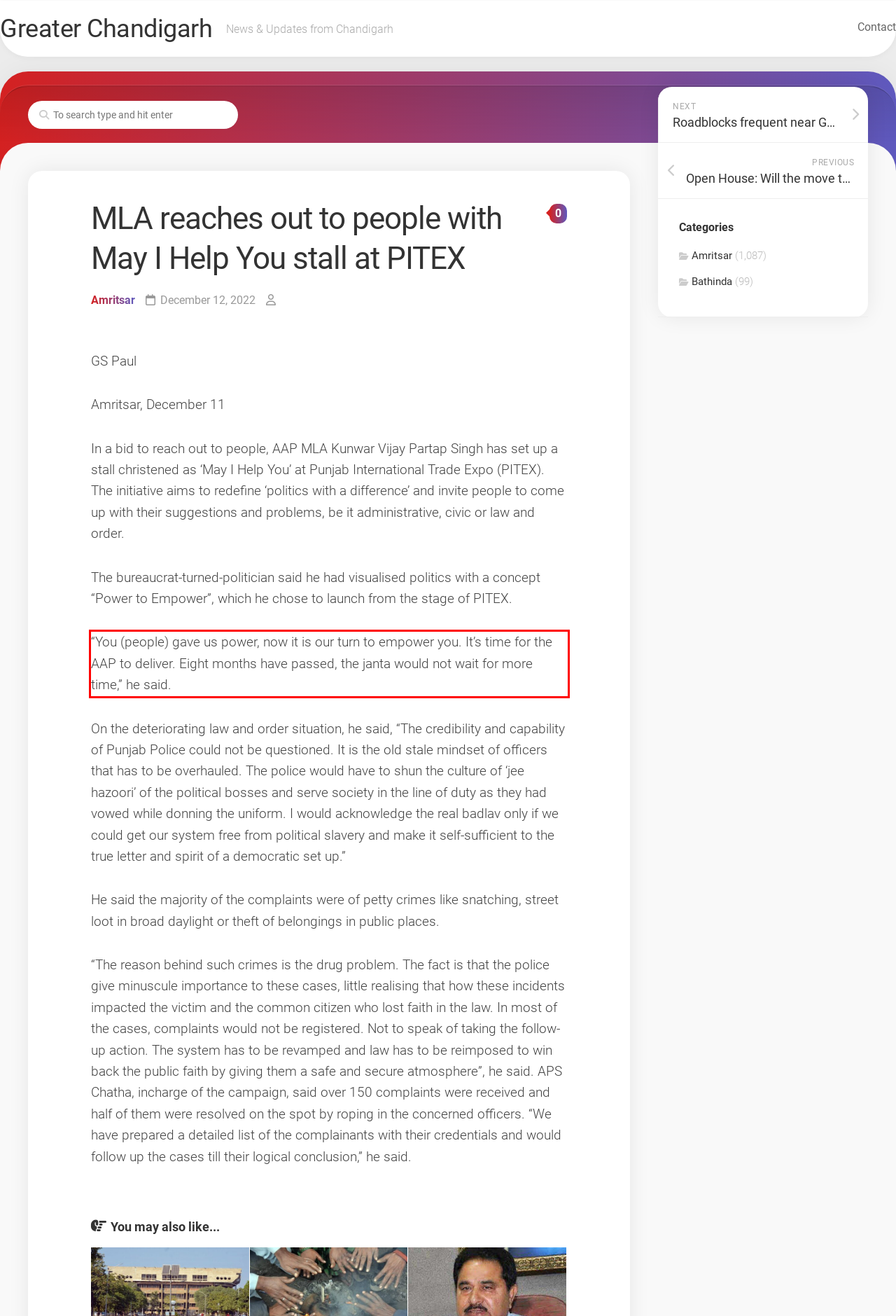Given the screenshot of a webpage, identify the red rectangle bounding box and recognize the text content inside it, generating the extracted text.

“You (people) gave us power, now it is our turn to empower you. It’s time for the AAP to deliver. Eight months have passed, the janta would not wait for more time,” he said.